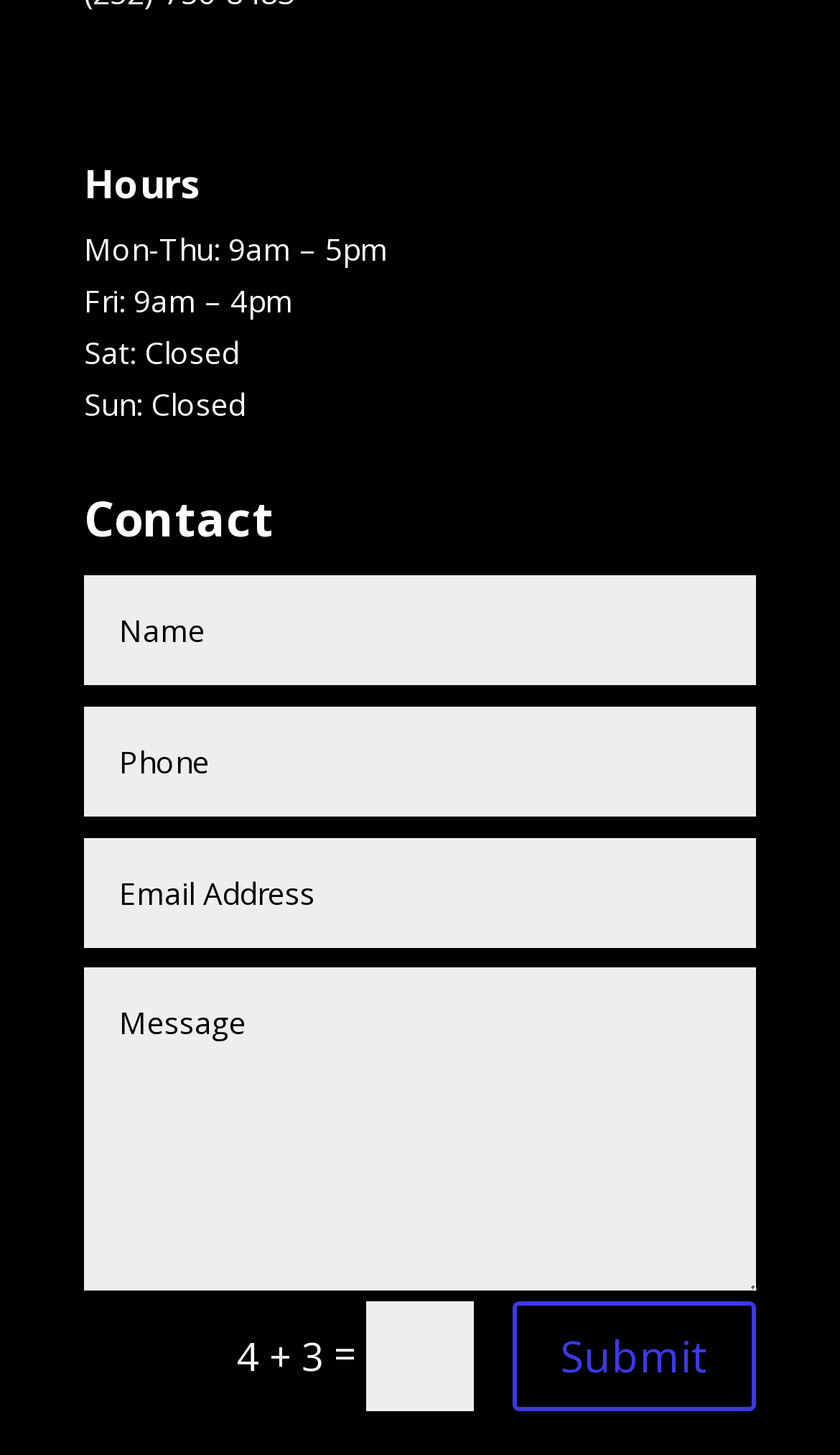What is the purpose of the 'Submit' button?
Using the image provided, answer with just one word or phrase.

To submit contact information